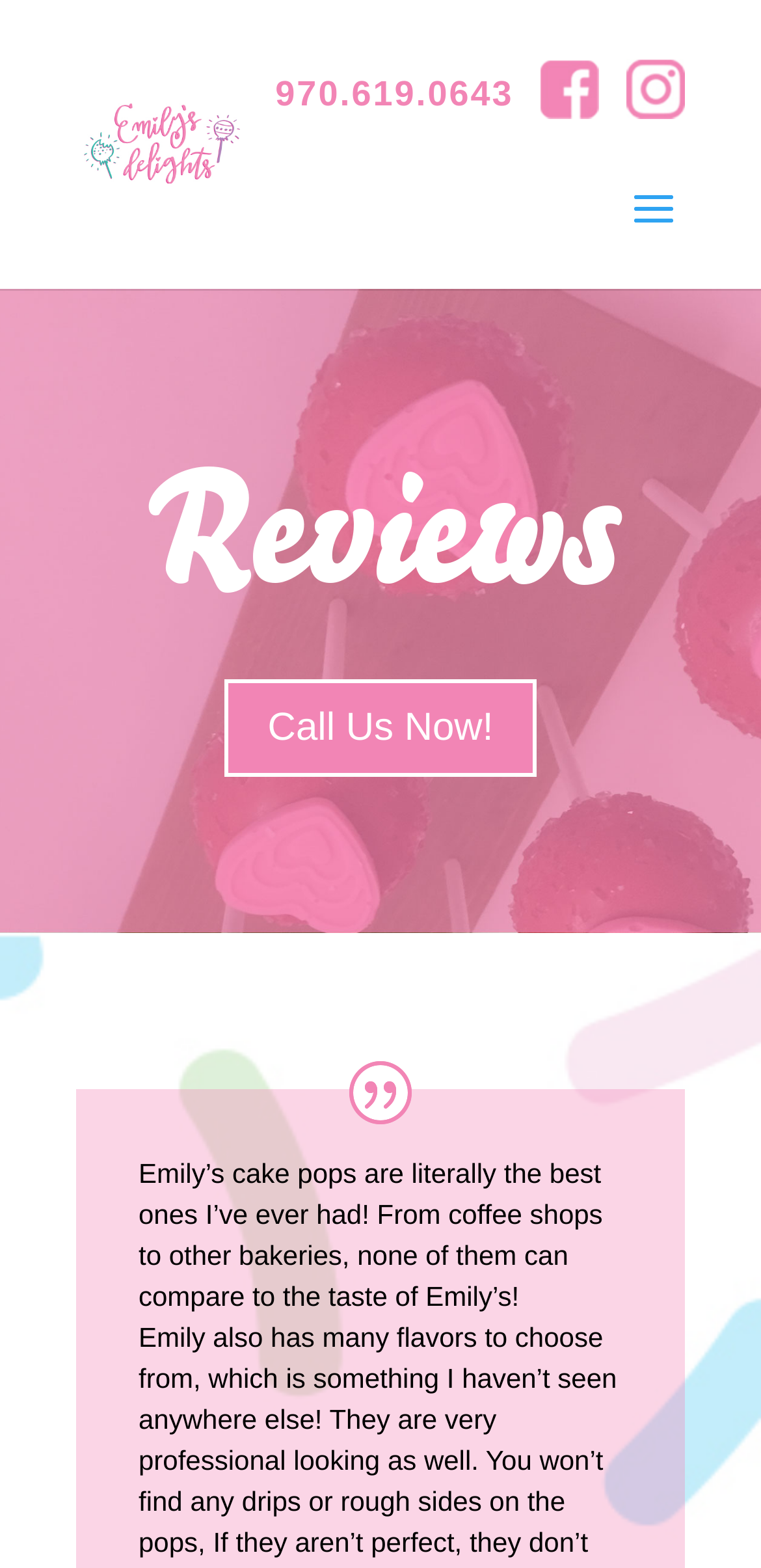Extract the bounding box coordinates for the described element: "Call Us Now!". The coordinates should be represented as four float numbers between 0 and 1: [left, top, right, bottom].

[0.295, 0.433, 0.705, 0.495]